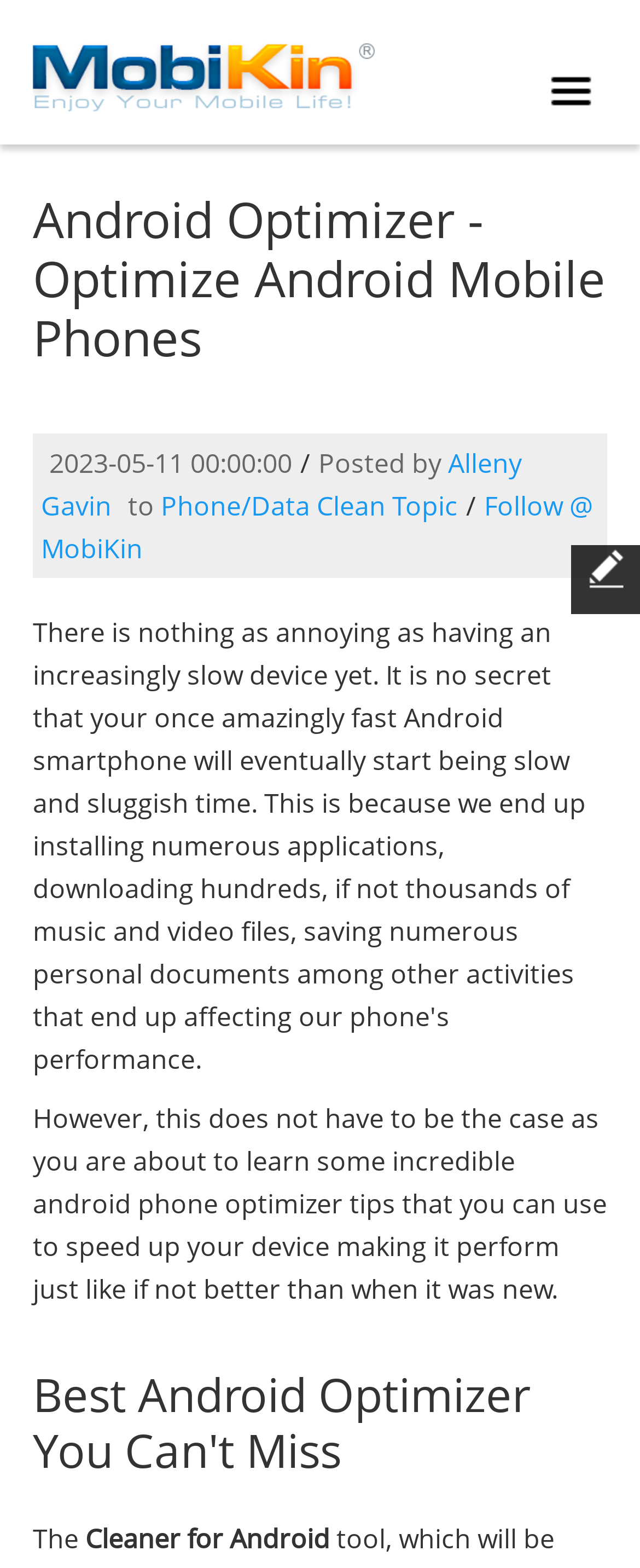Can you find and provide the main heading text of this webpage?

Android Optimizer - Optimize Android Mobile Phones